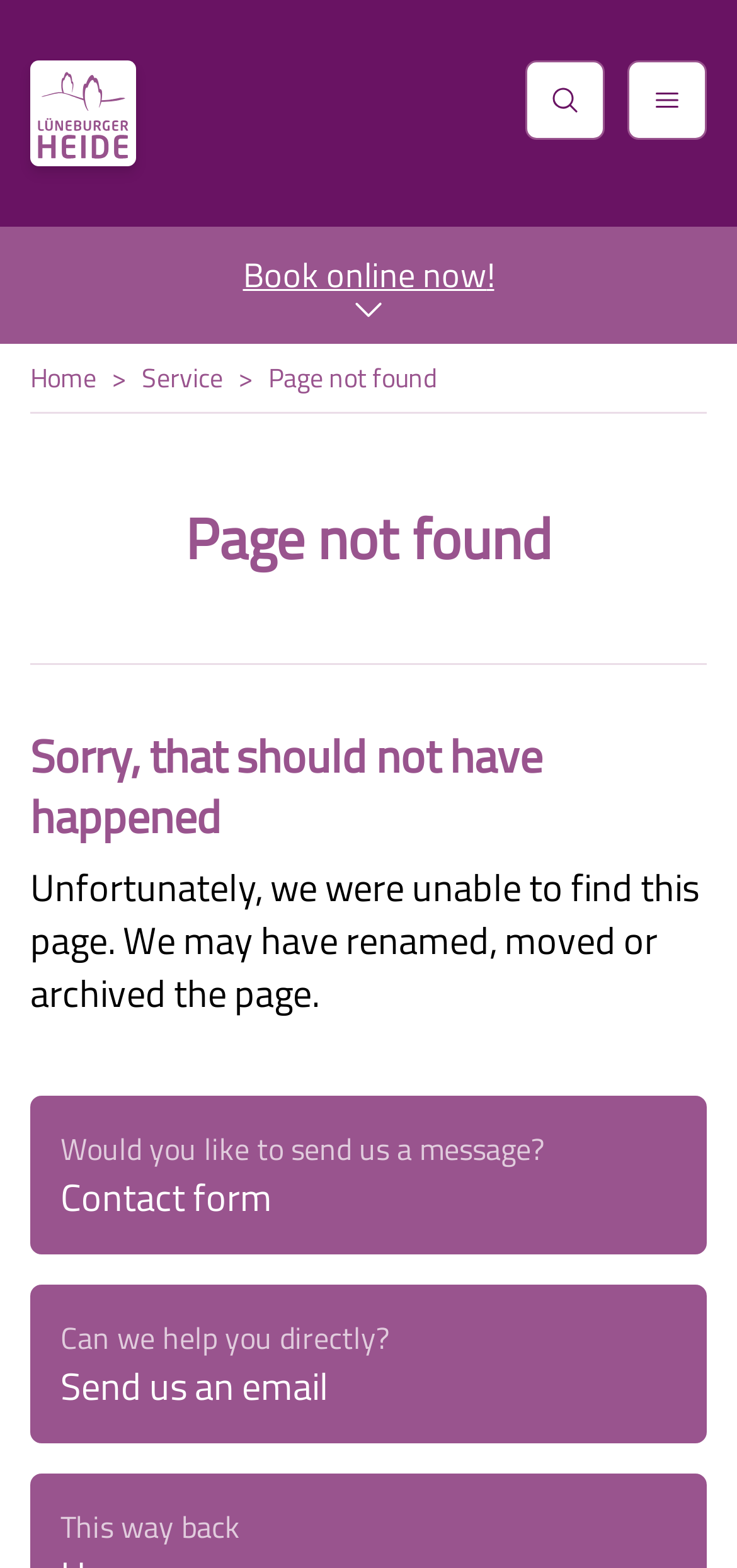Pinpoint the bounding box coordinates of the area that should be clicked to complete the following instruction: "Click the link to go to the start page". The coordinates must be given as four float numbers between 0 and 1, i.e., [left, top, right, bottom].

[0.041, 0.039, 0.185, 0.106]